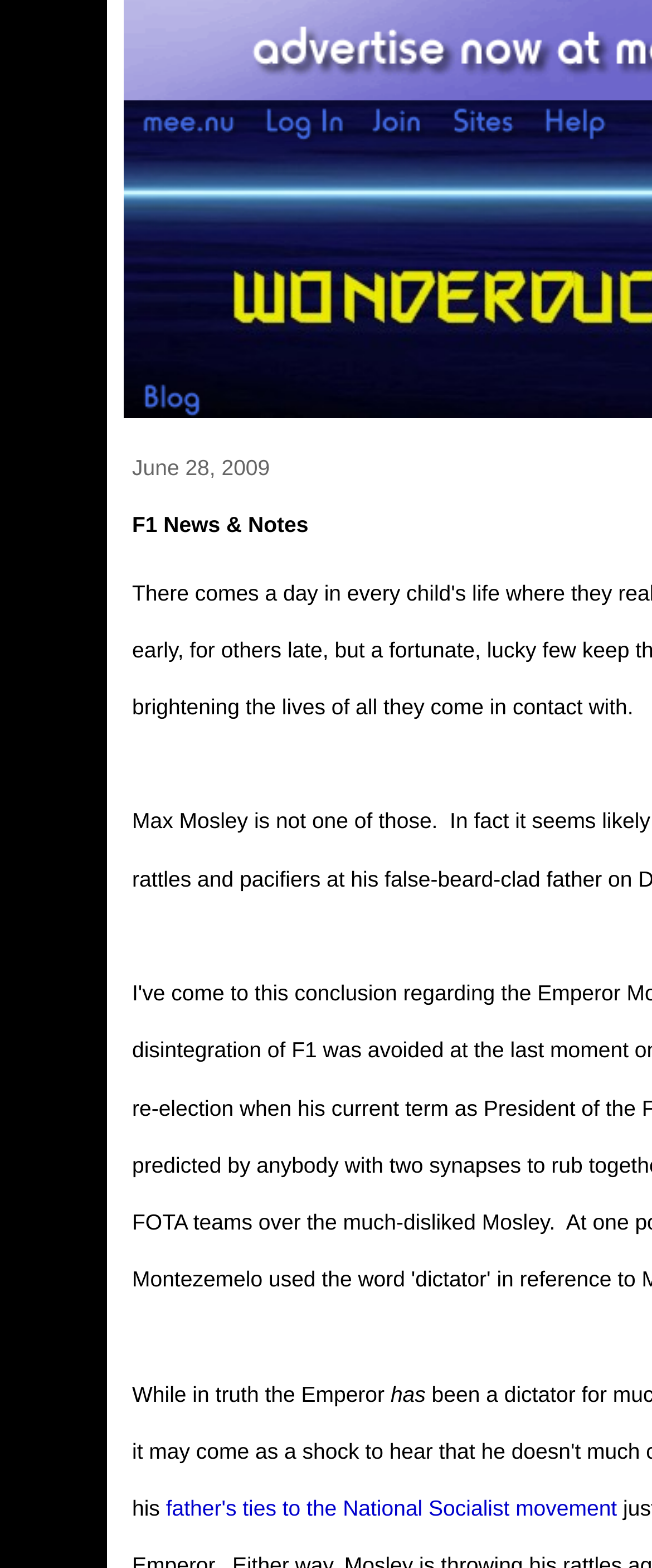How many links are in the top navigation bar?
Based on the image, provide a one-word or brief-phrase response.

5